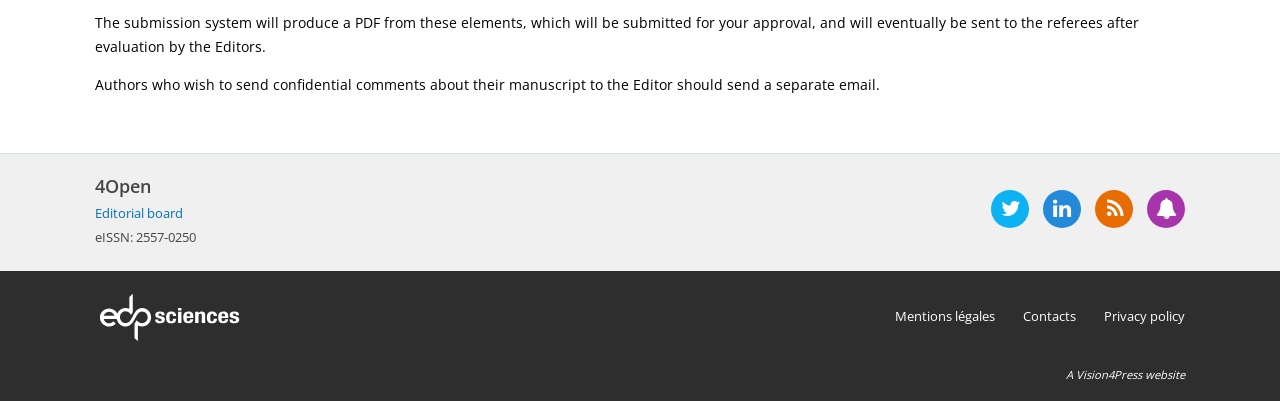Determine the bounding box coordinates of the element that should be clicked to execute the following command: "Click on mains".

None